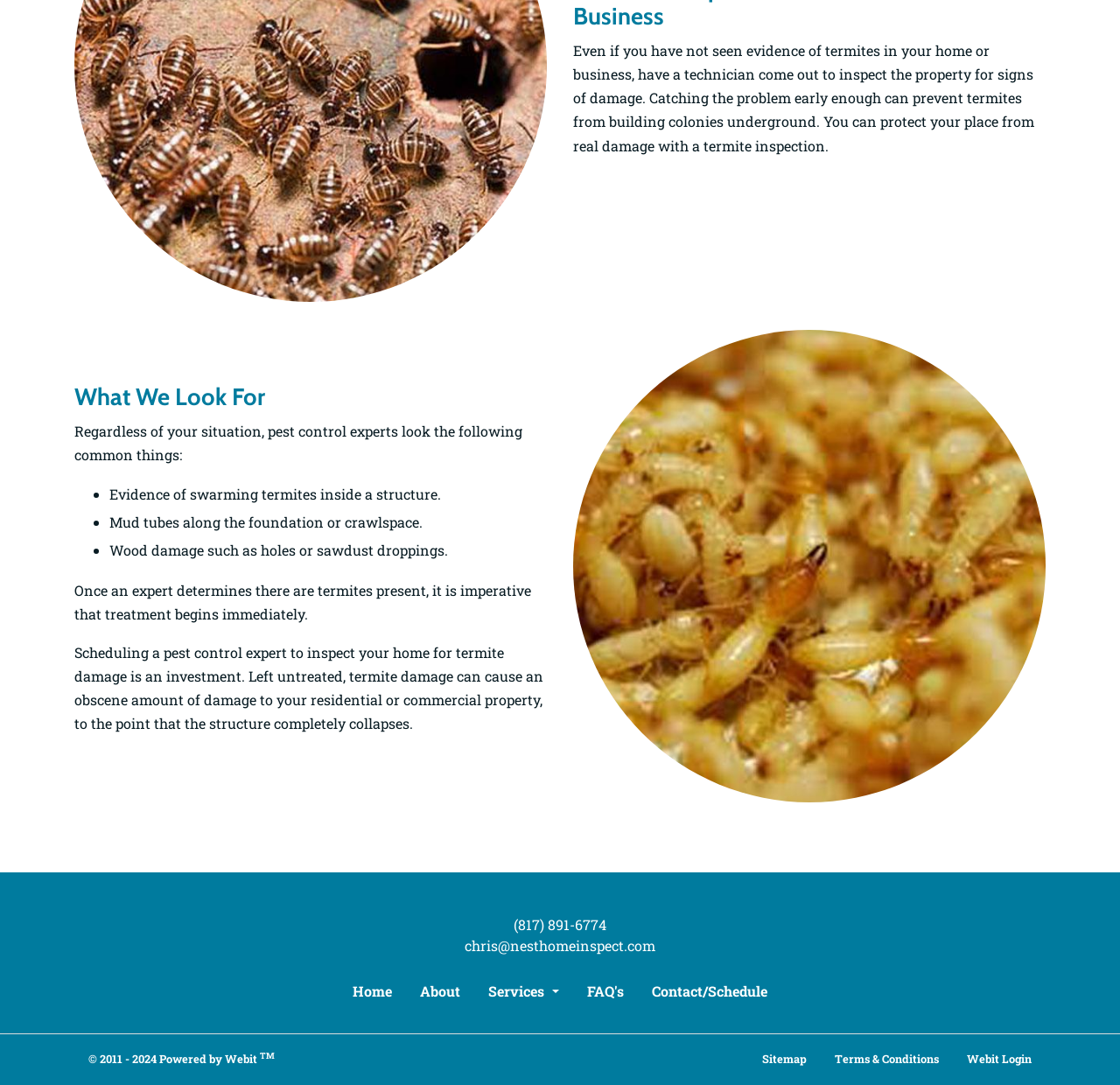Please determine the bounding box coordinates of the area that needs to be clicked to complete this task: 'View the FAQ's page'. The coordinates must be four float numbers between 0 and 1, formatted as [left, top, right, bottom].

[0.511, 0.895, 0.569, 0.933]